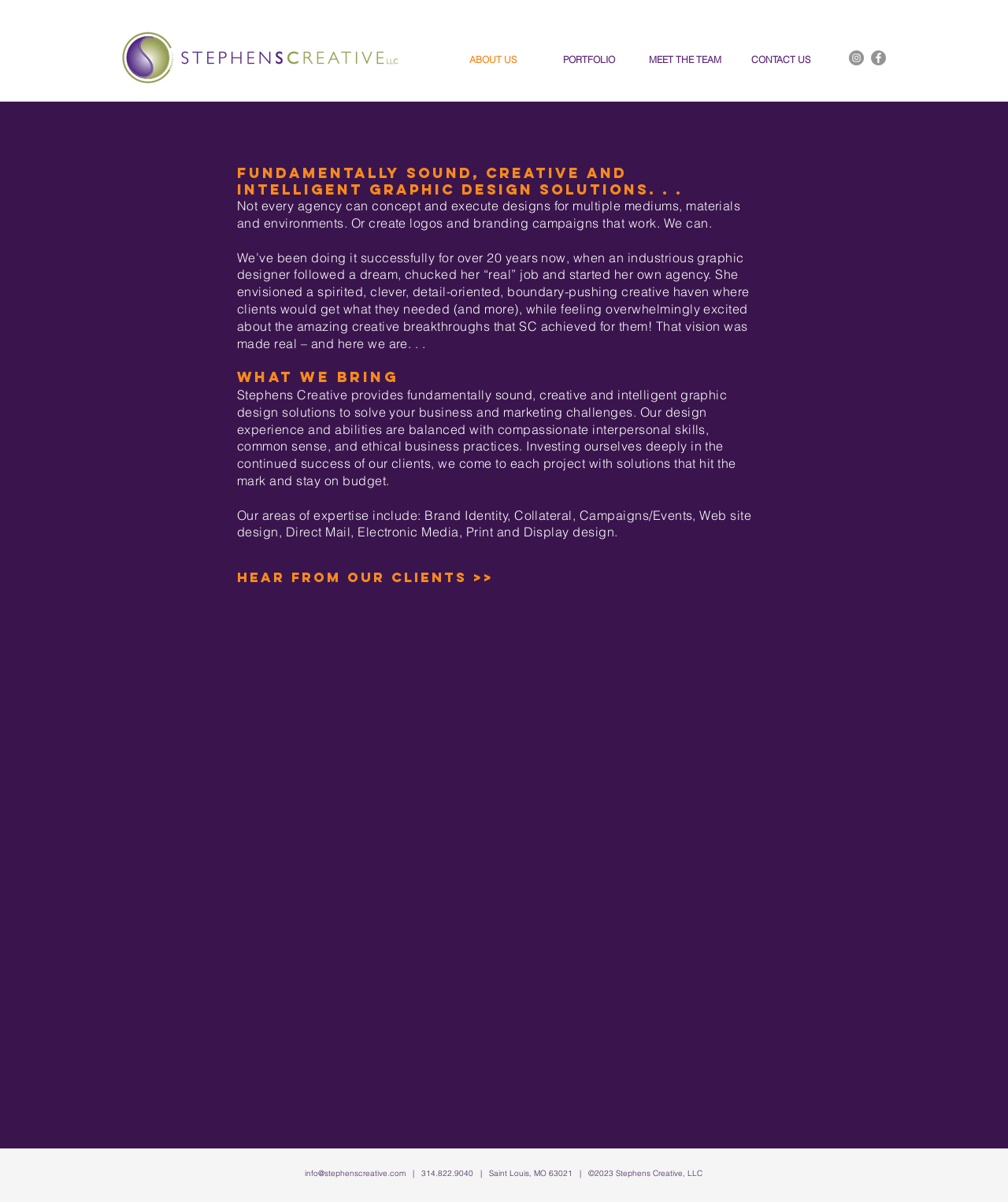Using the information shown in the image, answer the question with as much detail as possible: What is the company's contact email?

I found the contact email at the bottom of the page, in the content info section, which lists the company's contact information.